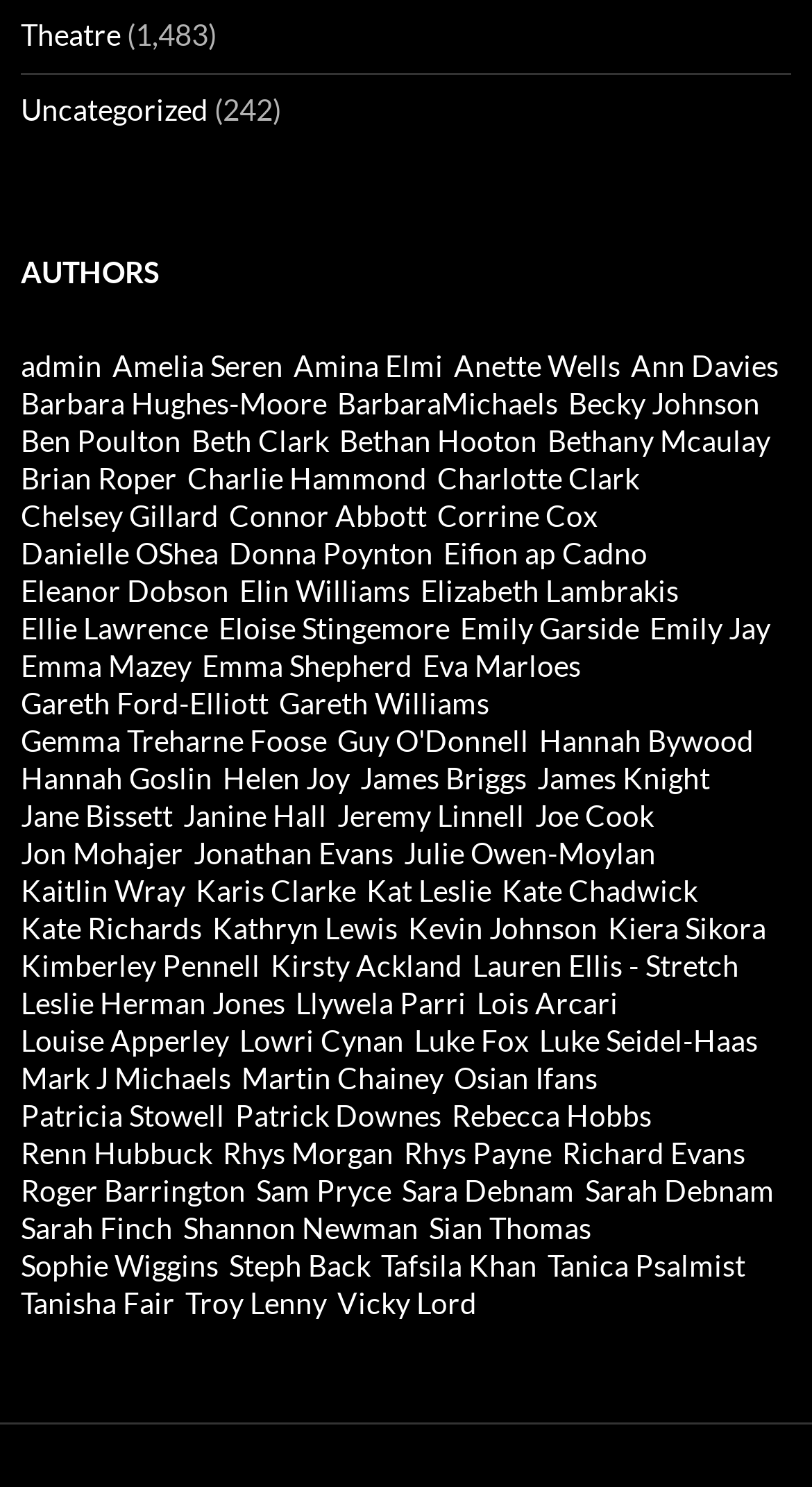Bounding box coordinates are specified in the format (top-left x, top-left y, bottom-right x, bottom-right y). All values are floating point numbers bounded between 0 and 1. Please provide the bounding box coordinate of the region this sentence describes: Emma Mazey

[0.026, 0.436, 0.236, 0.46]